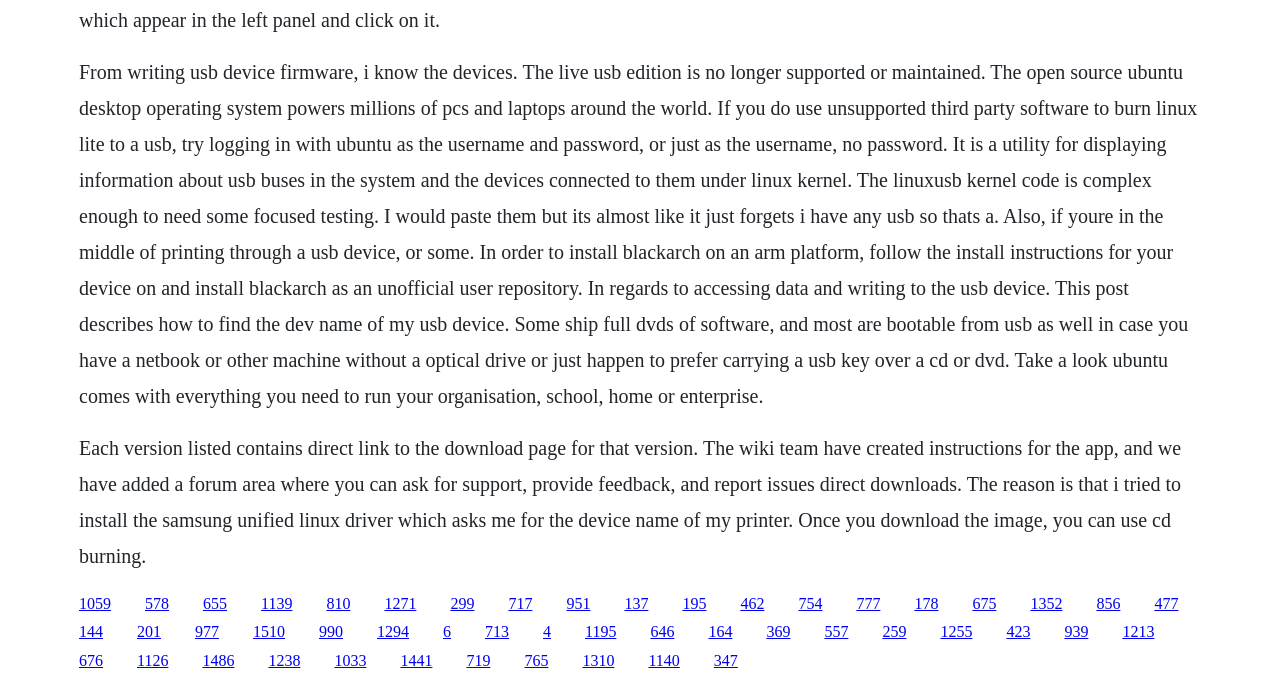What is the purpose of the Linuxusb kernel code?
Please provide a single word or phrase as your answer based on the screenshot.

Testing